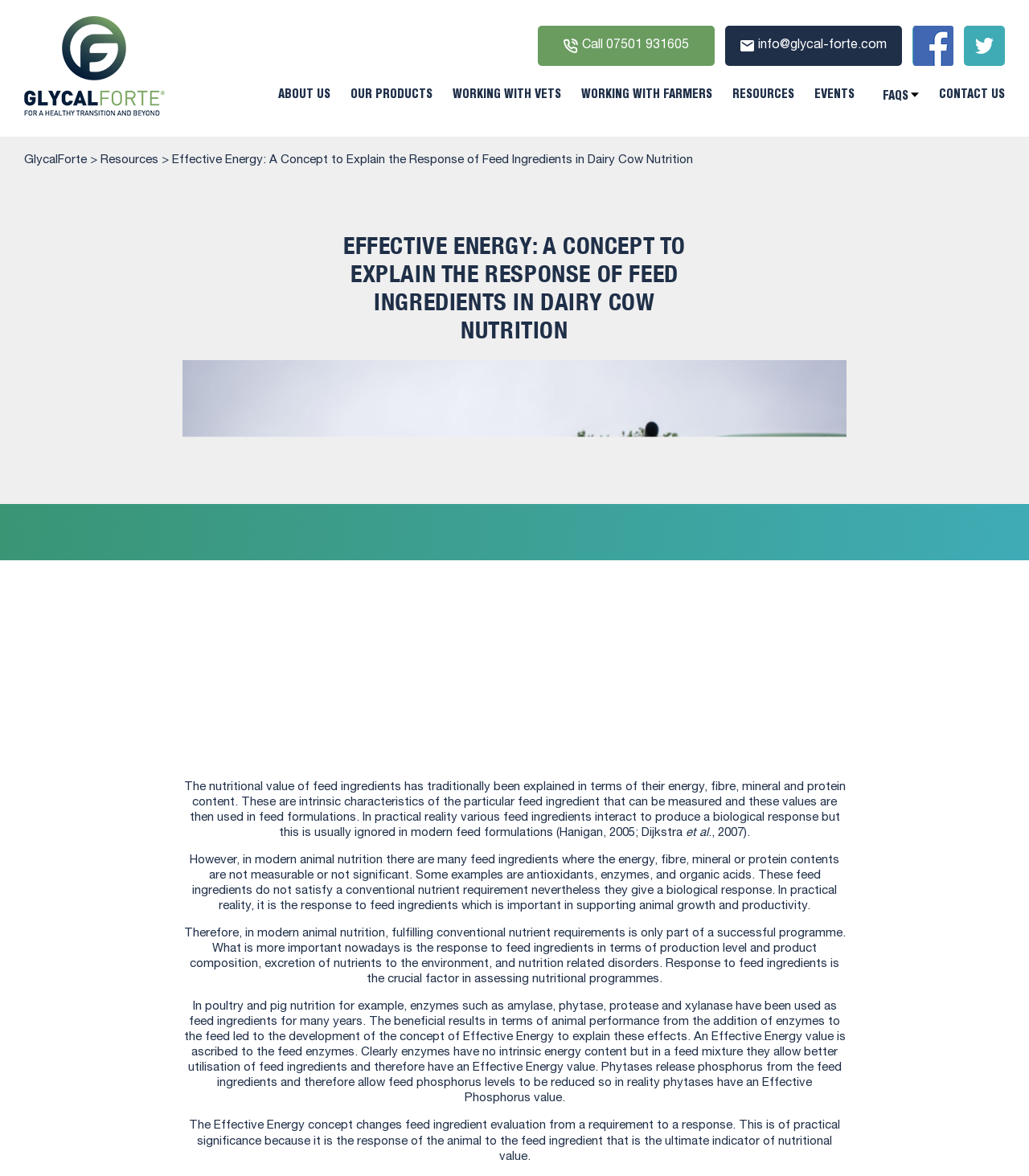Please identify the bounding box coordinates of the element I need to click to follow this instruction: "Call the phone number".

[0.523, 0.022, 0.695, 0.056]